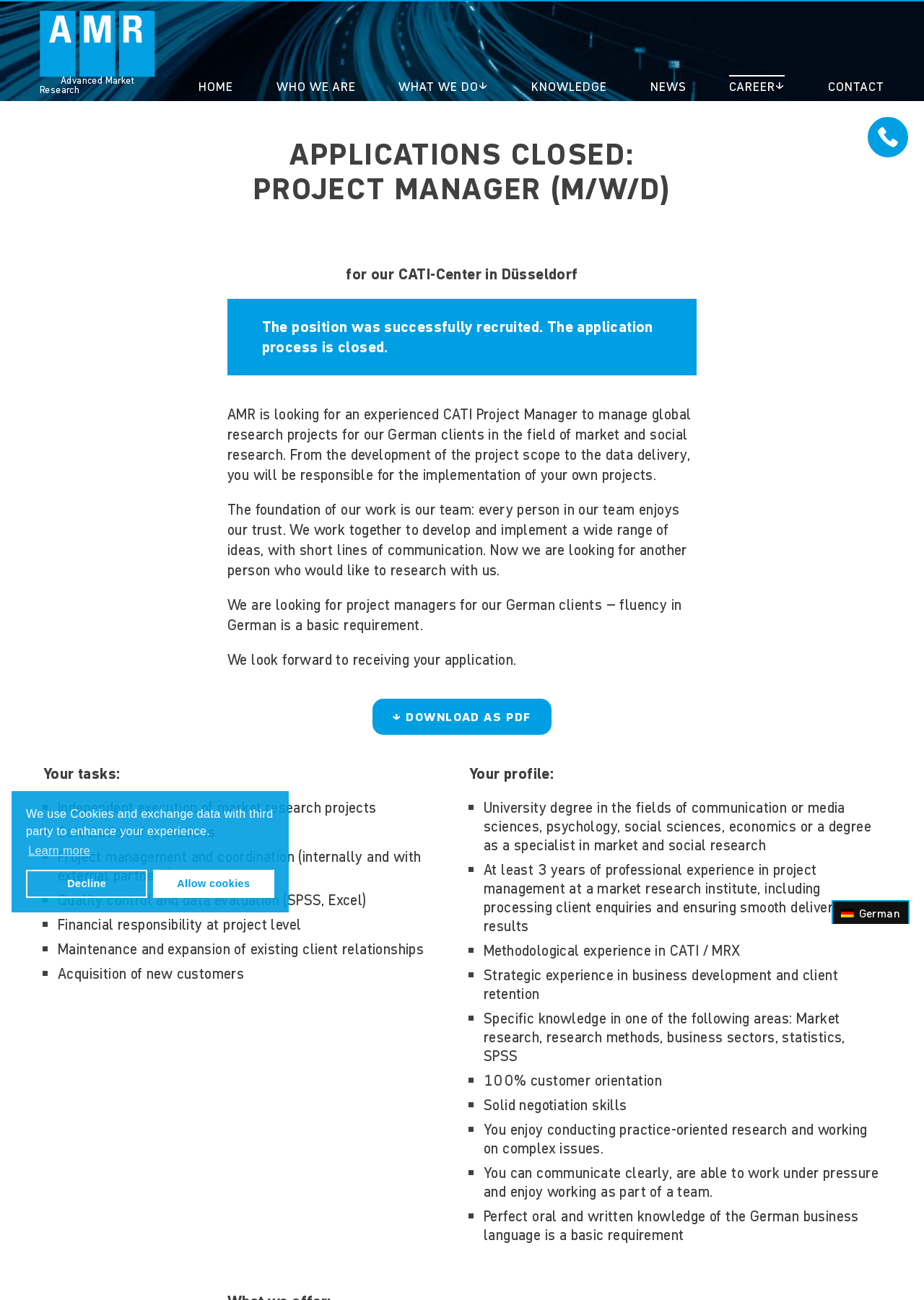Identify the bounding box coordinates of the clickable region to carry out the given instruction: "Click the 'HOME' link".

[0.215, 0.057, 0.252, 0.075]